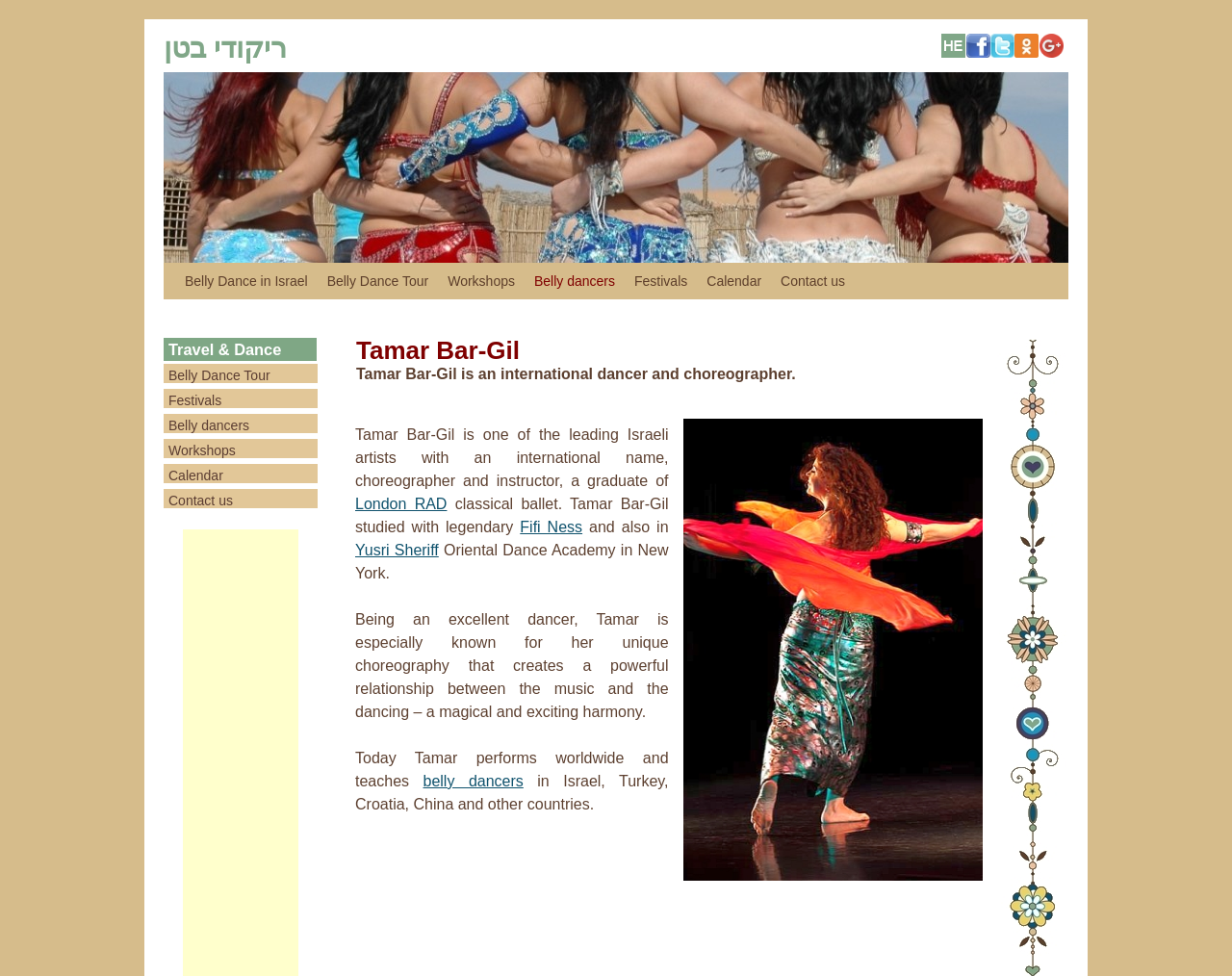Identify and provide the bounding box for the element described by: "Belly Dance Tour".

[0.258, 0.269, 0.356, 0.307]